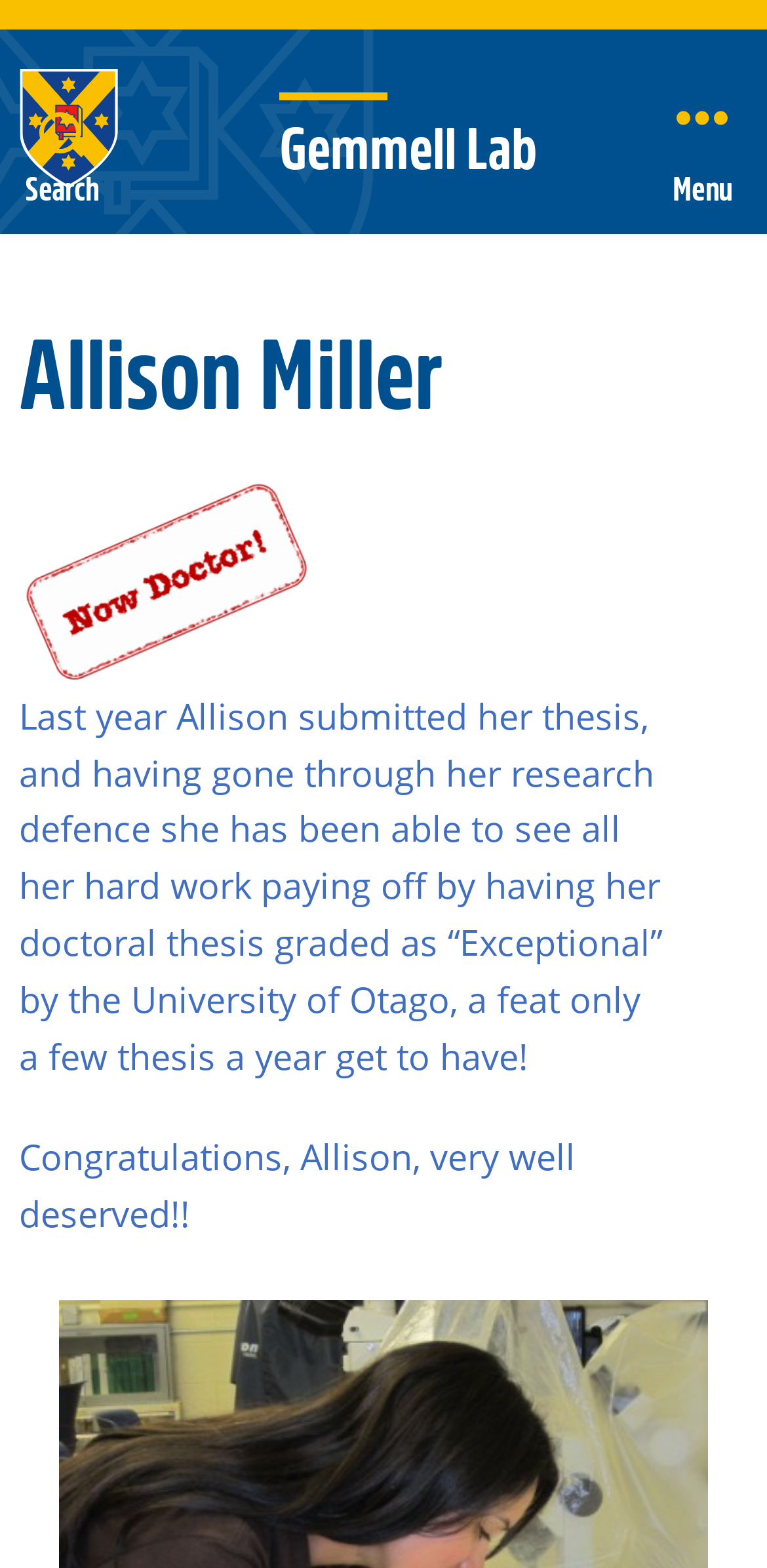Describe all the significant parts and information present on the webpage.

The webpage is about Allison Miller, a researcher from the Gemmell Lab. At the top left corner, there is a search button. Next to it, in the top center, is a link to the Gemmell Lab. On the top right corner, there is a menu button. 

Below the top section, there is a header section that spans almost the entire width of the page. Within this section, there is a heading that displays "Allison Miller" in a prominent font. 

Below the header, there is a paragraph of text that congratulates Allison on submitting her thesis and achieving an "Exceptional" grade from the University of Otago, a rare feat. This text is followed by a congratulatory message, "Congratulations, Allison, very well deserved!!"